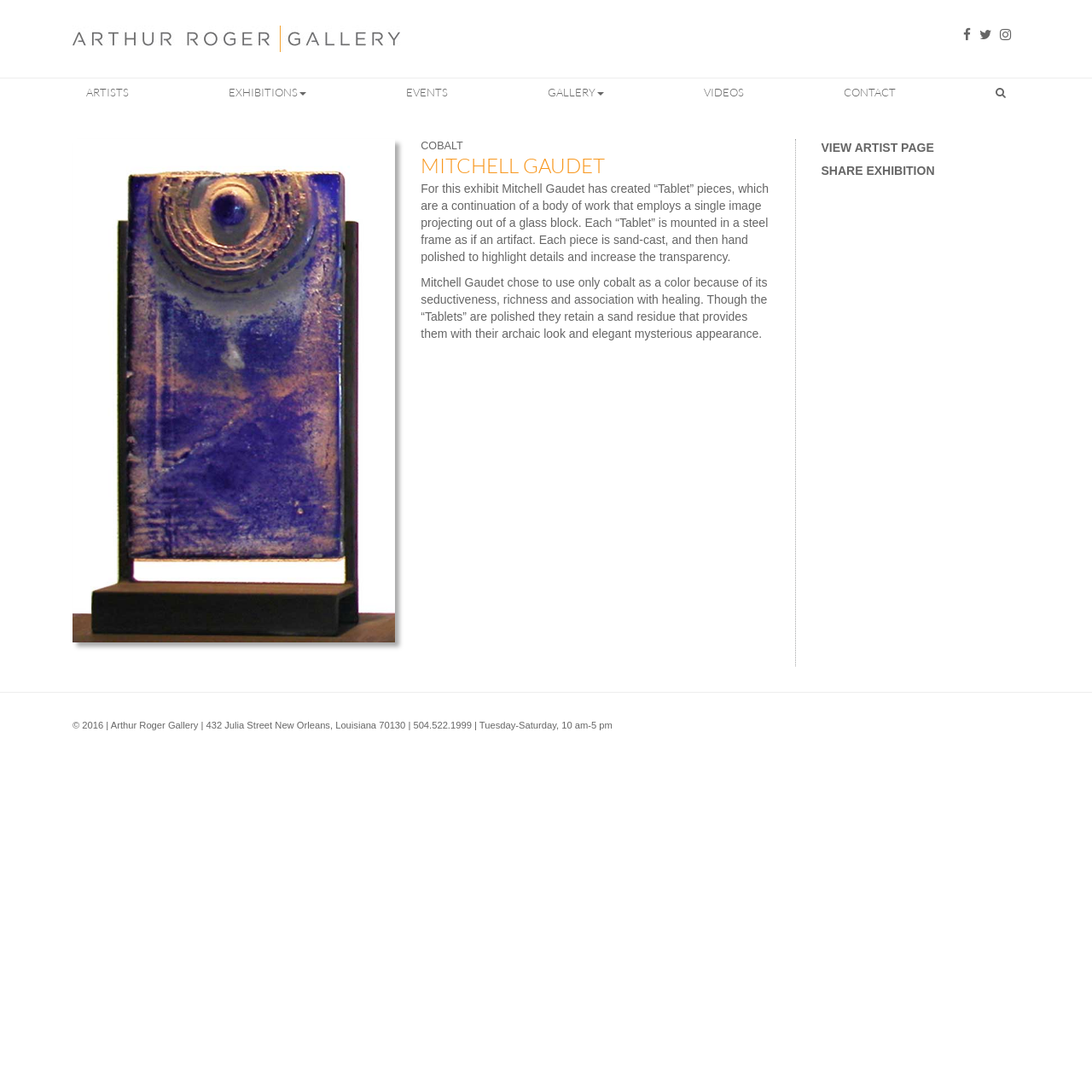Pinpoint the bounding box coordinates of the clickable element needed to complete the instruction: "Click on the Arthur Roger Gallery logo". The coordinates should be provided as four float numbers between 0 and 1: [left, top, right, bottom].

[0.066, 0.023, 0.368, 0.048]